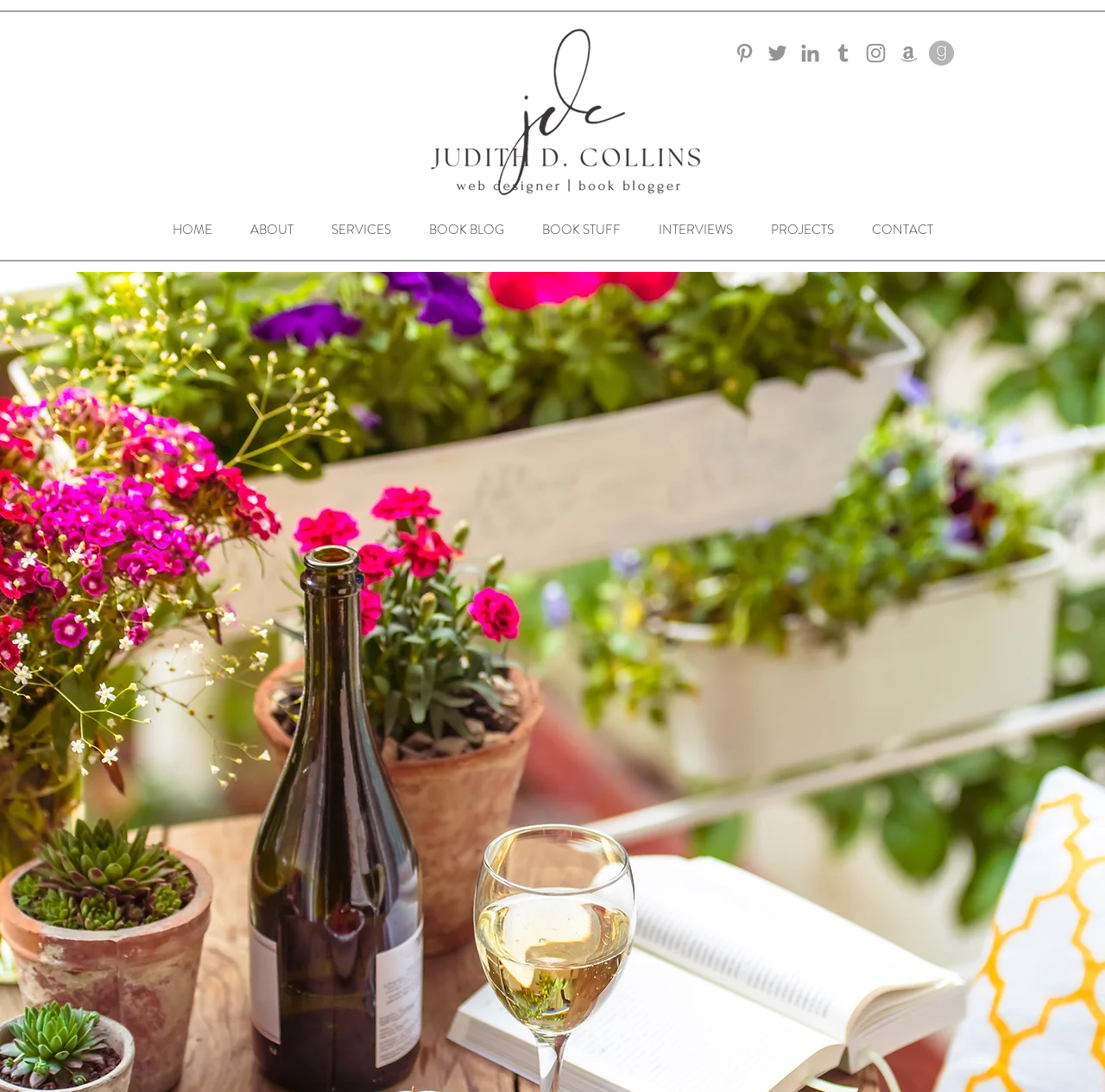How many social media icons are there?
Using the visual information, respond with a single word or phrase.

6